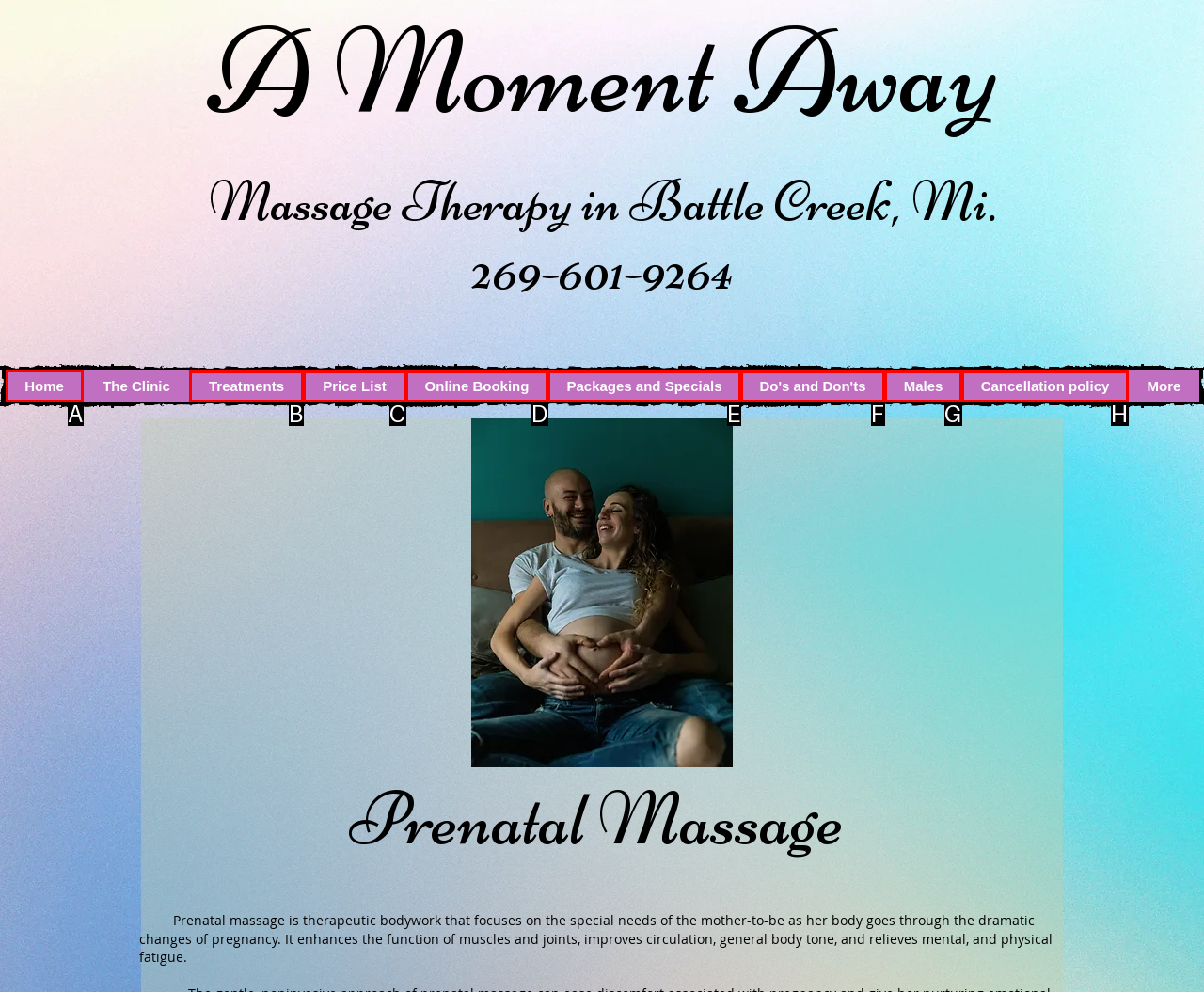Select the letter of the UI element you need to click on to fulfill this task: visit HOME page. Write down the letter only.

None